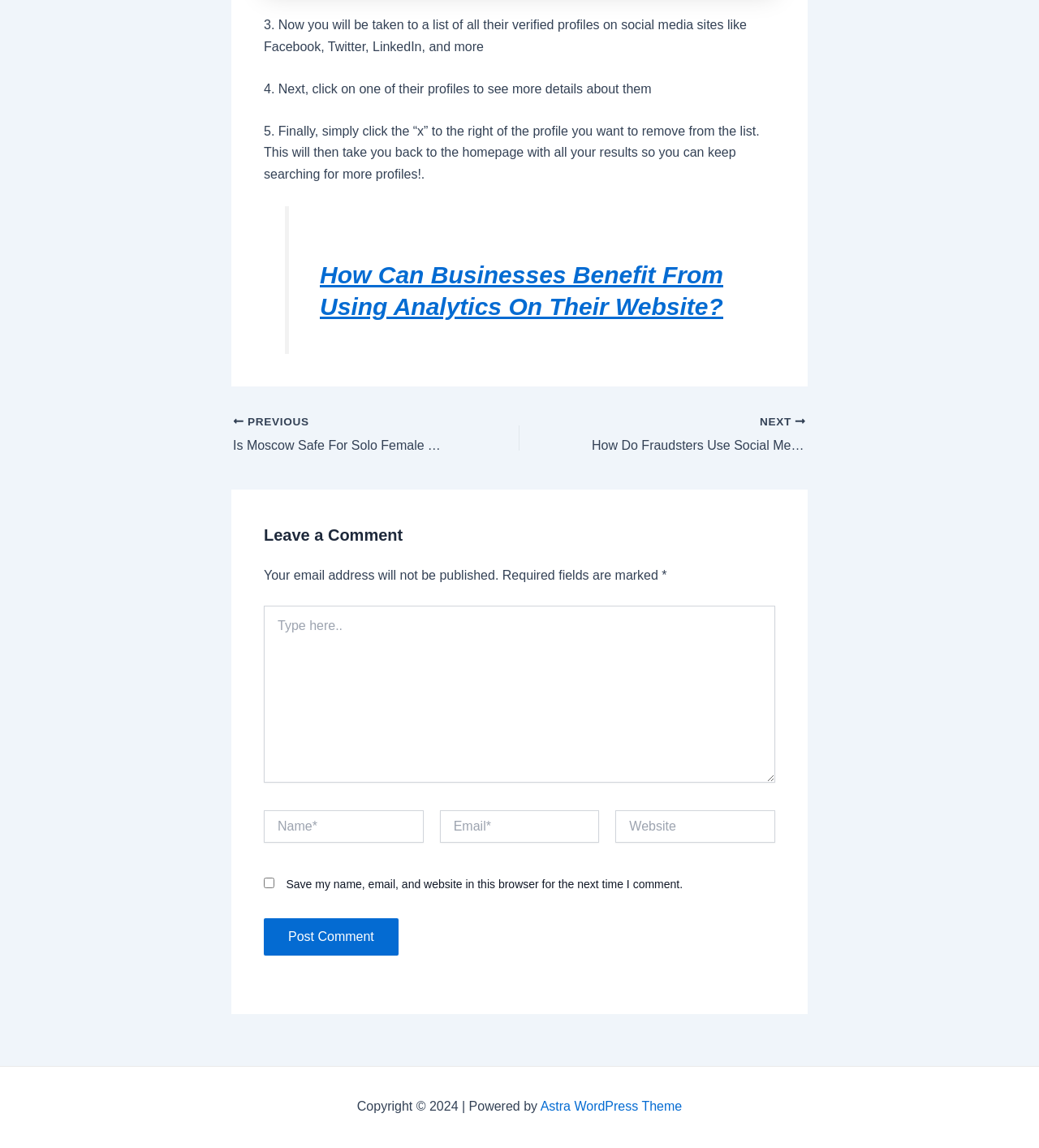Determine the bounding box coordinates for the area that needs to be clicked to fulfill this task: "Learn more about Robusta Futures". The coordinates must be given as four float numbers between 0 and 1, i.e., [left, top, right, bottom].

None